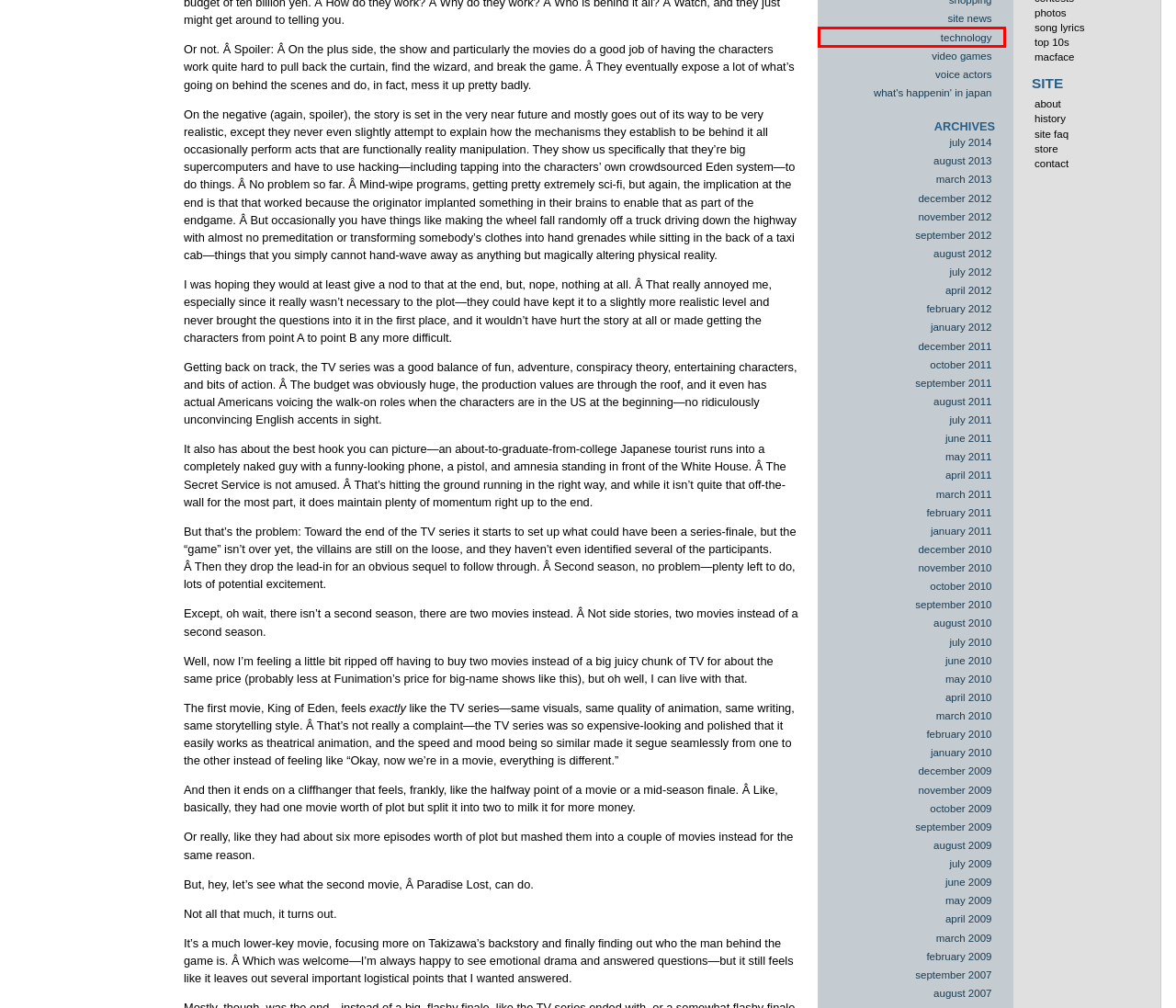Provided is a screenshot of a webpage with a red bounding box around an element. Select the most accurate webpage description for the page that appears after clicking the highlighted element. Here are the candidates:
A. Akemi’s Anime Blog :  » 2010 » November : AAW
B. MacFace in English : Fun Stuff : AAW
C. Akemi’s Anime Blog :  » Site News : AAW
D. Akemi’s Anime Blog :  » 2010 » January : AAW
E. Akemi’s Anime Blog :  » 2013 » March : AAW
F. Akemi’s Anime Blog :  » Technology : AAW
G. Akemi’s Anime Blog :  » 2009 » June : AAW
H. Akemi’s Anime Blog :  » 2010 » December : AAW

F